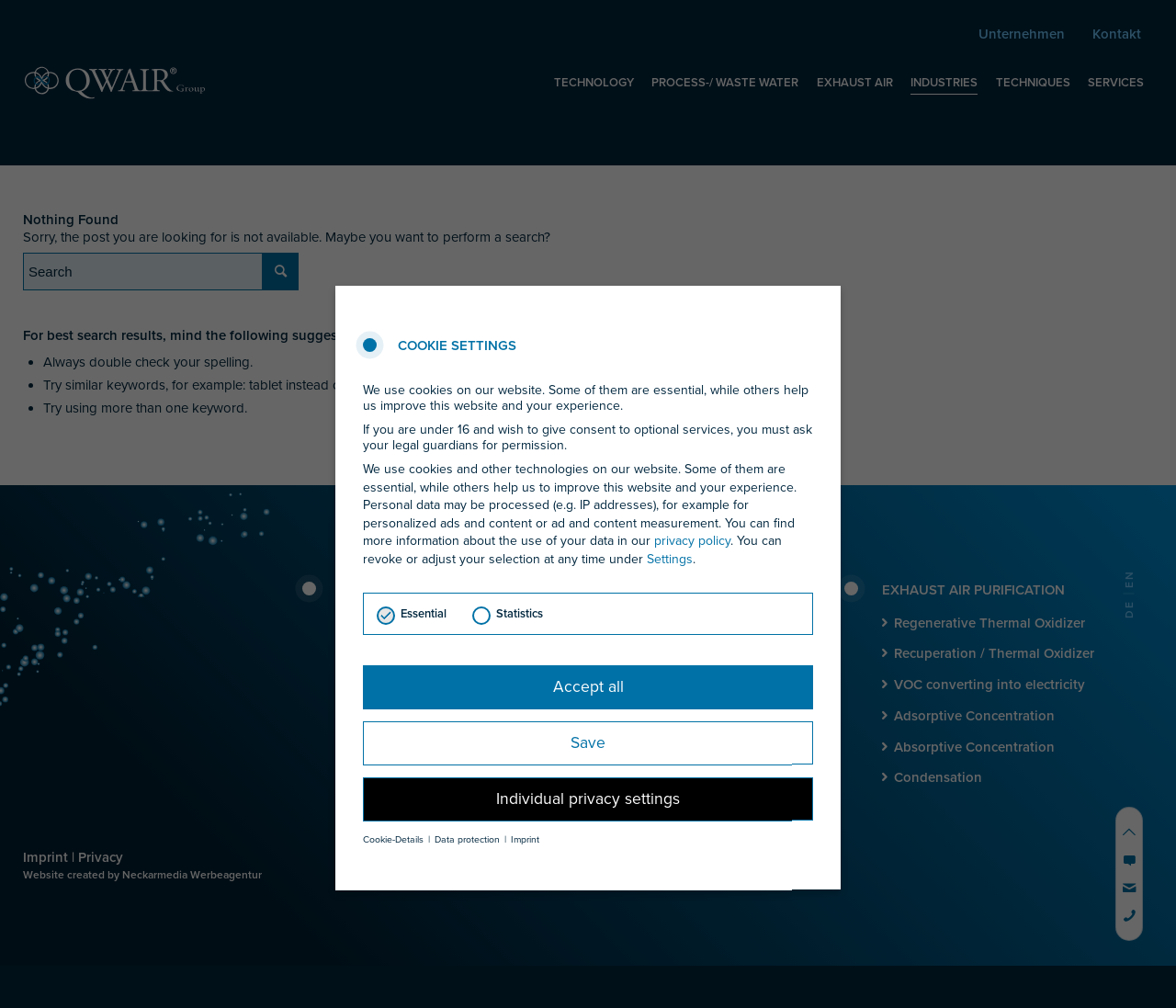Bounding box coordinates are to be given in the format (top-left x, top-left y, bottom-right x, bottom-right y). All values must be floating point numbers between 0 and 1. Provide the bounding box coordinate for the UI element described as: Sedimentation

[0.52, 0.695, 0.711, 0.726]